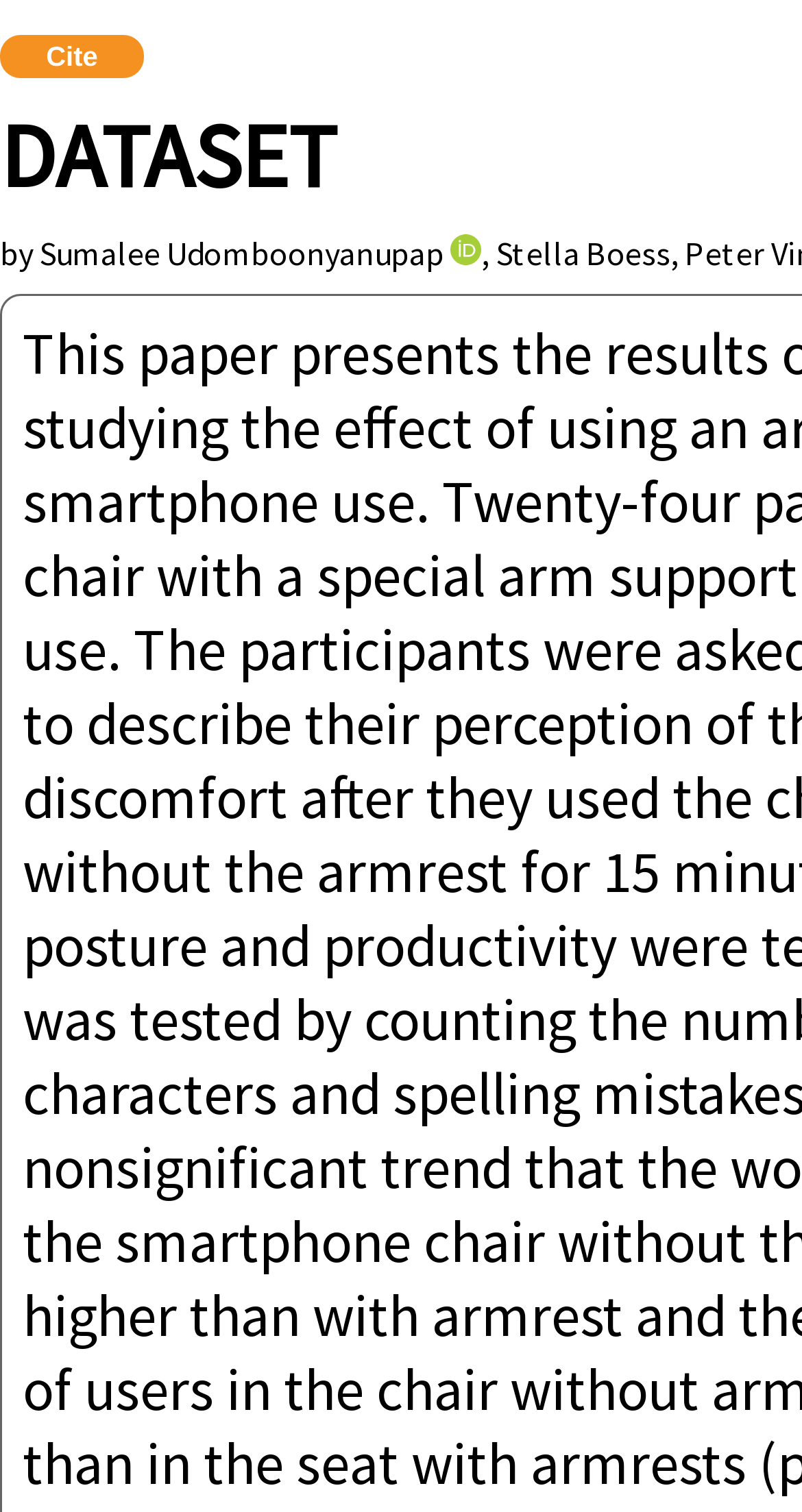Using the format (top-left x, top-left y, bottom-right x, bottom-right y), and given the element description, identify the bounding box coordinates within the screenshot: Sumalee Udomboonyanupap

[0.049, 0.154, 0.554, 0.181]